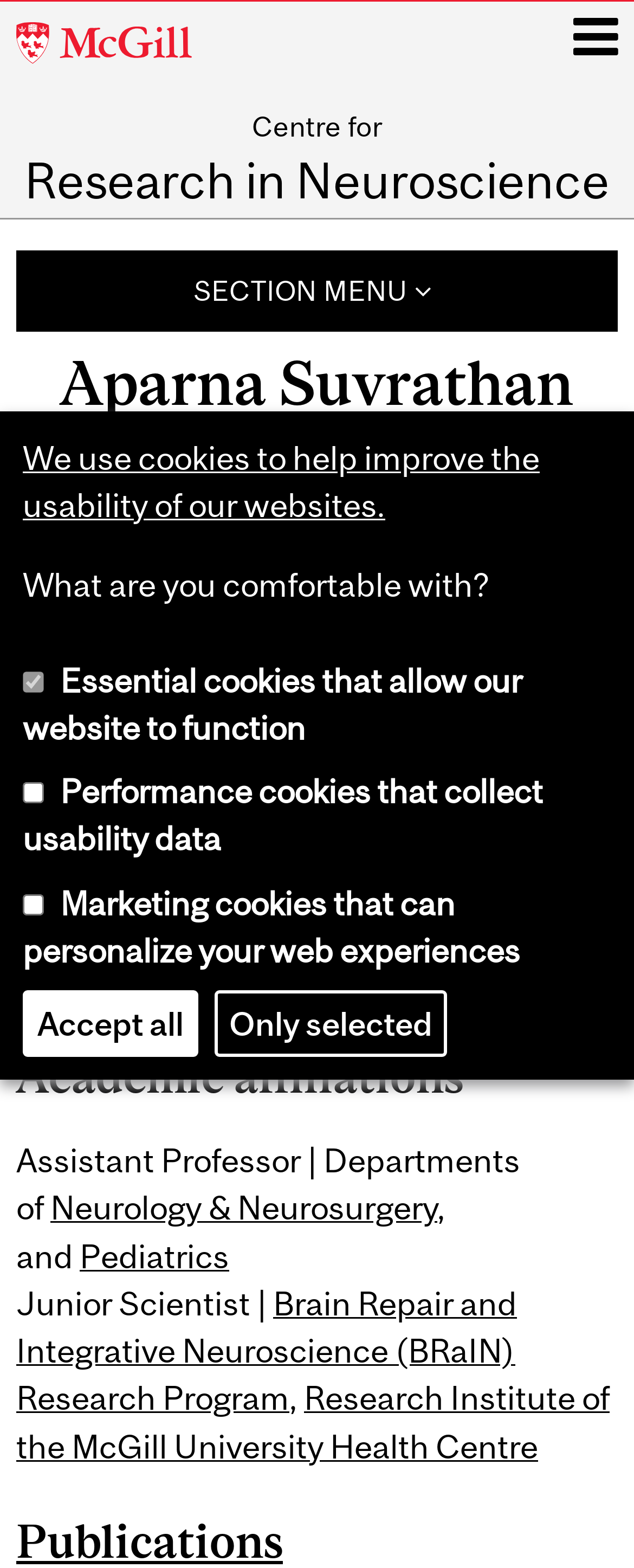Identify and provide the bounding box for the element described by: "Family fun Read More »".

None